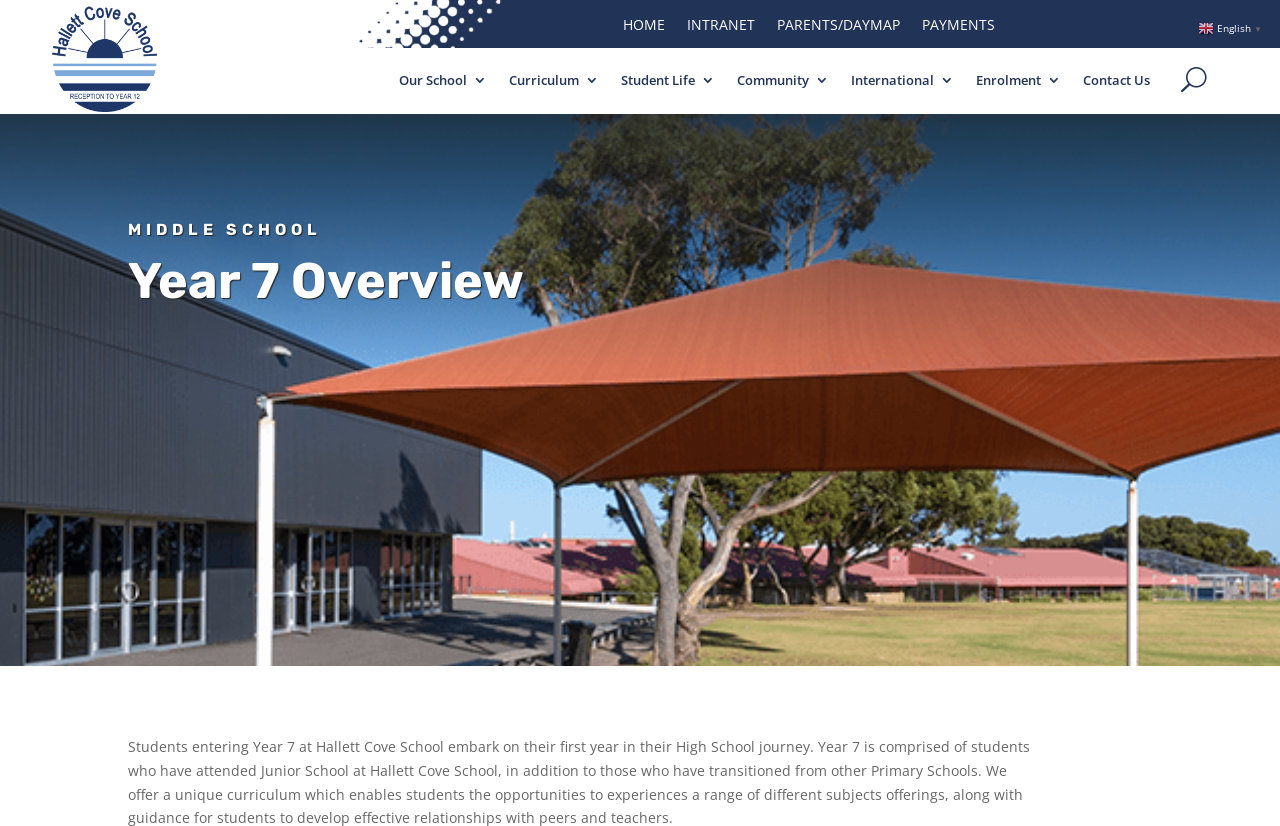Pinpoint the bounding box coordinates of the clickable element to carry out the following instruction: "go to home page."

[0.487, 0.022, 0.519, 0.048]